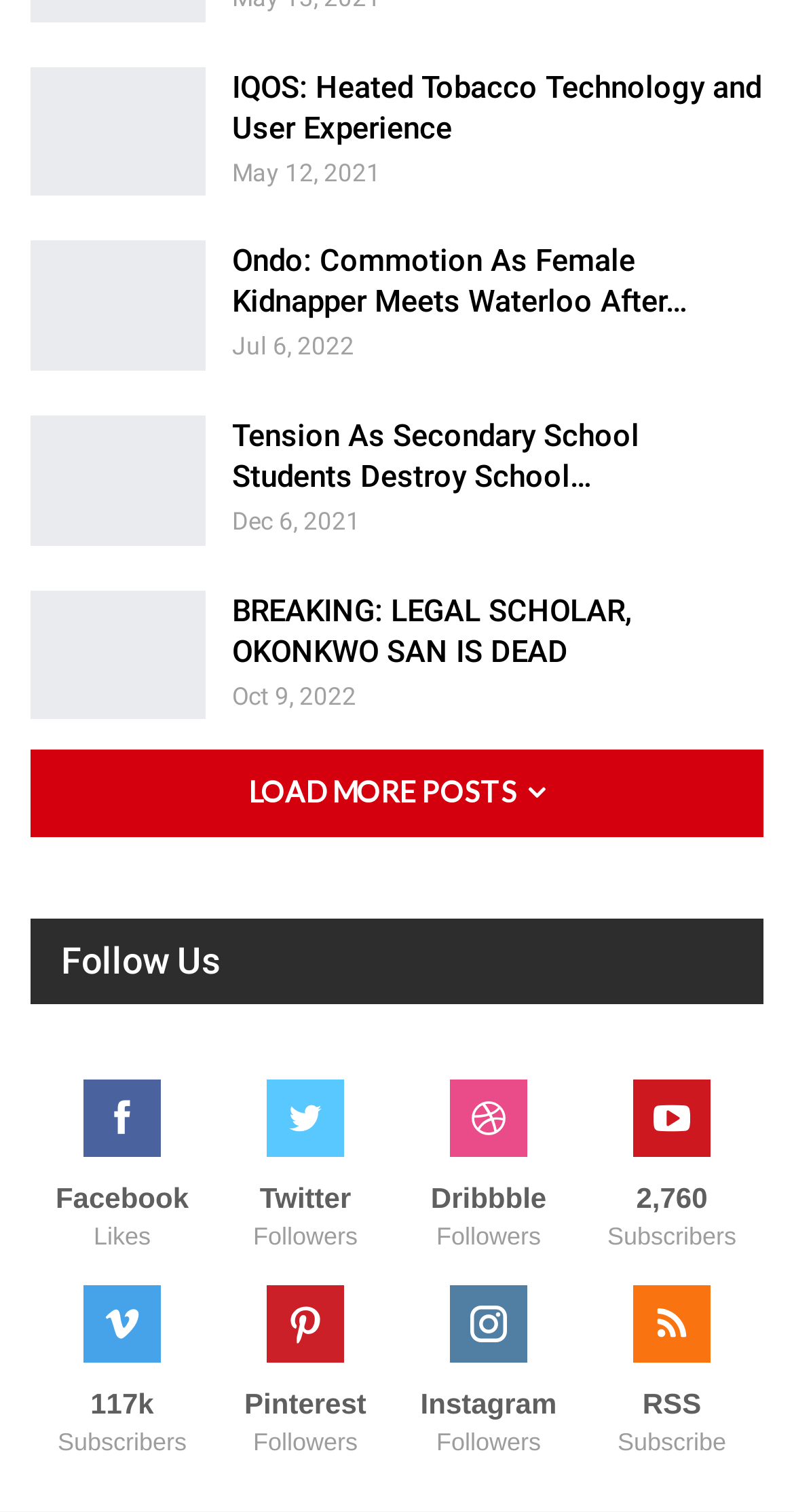What is the title of the second news article?
Using the visual information, answer the question in a single word or phrase.

Ondo: Commotion As Female Kidnapper Meets Waterloo After…